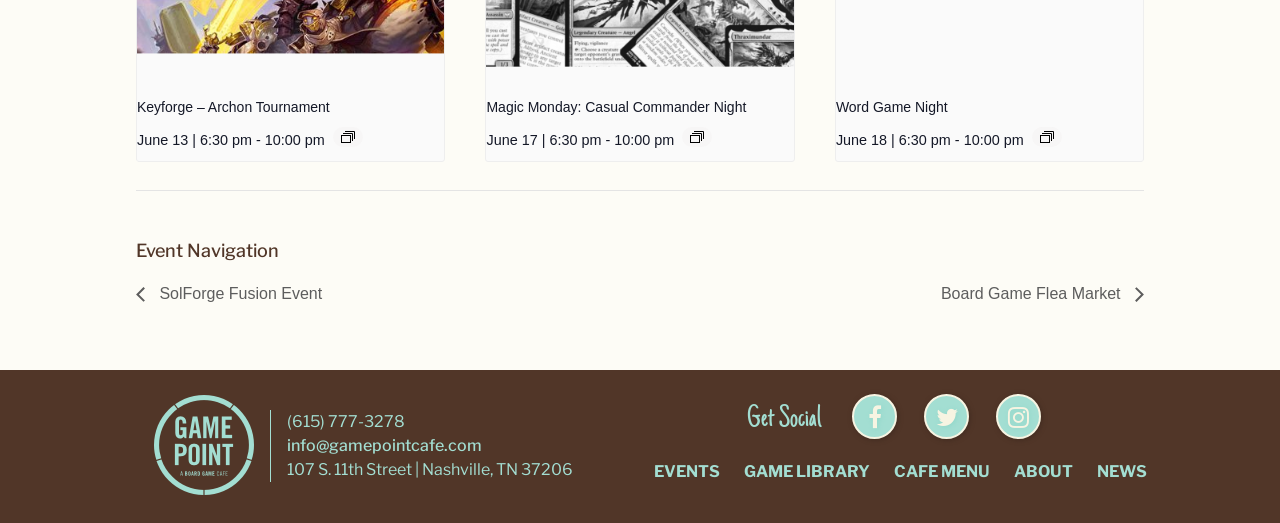Answer the question using only a single word or phrase: 
What is the address of the cafe?

107 S. 11th Street, Nashville, TN 37206